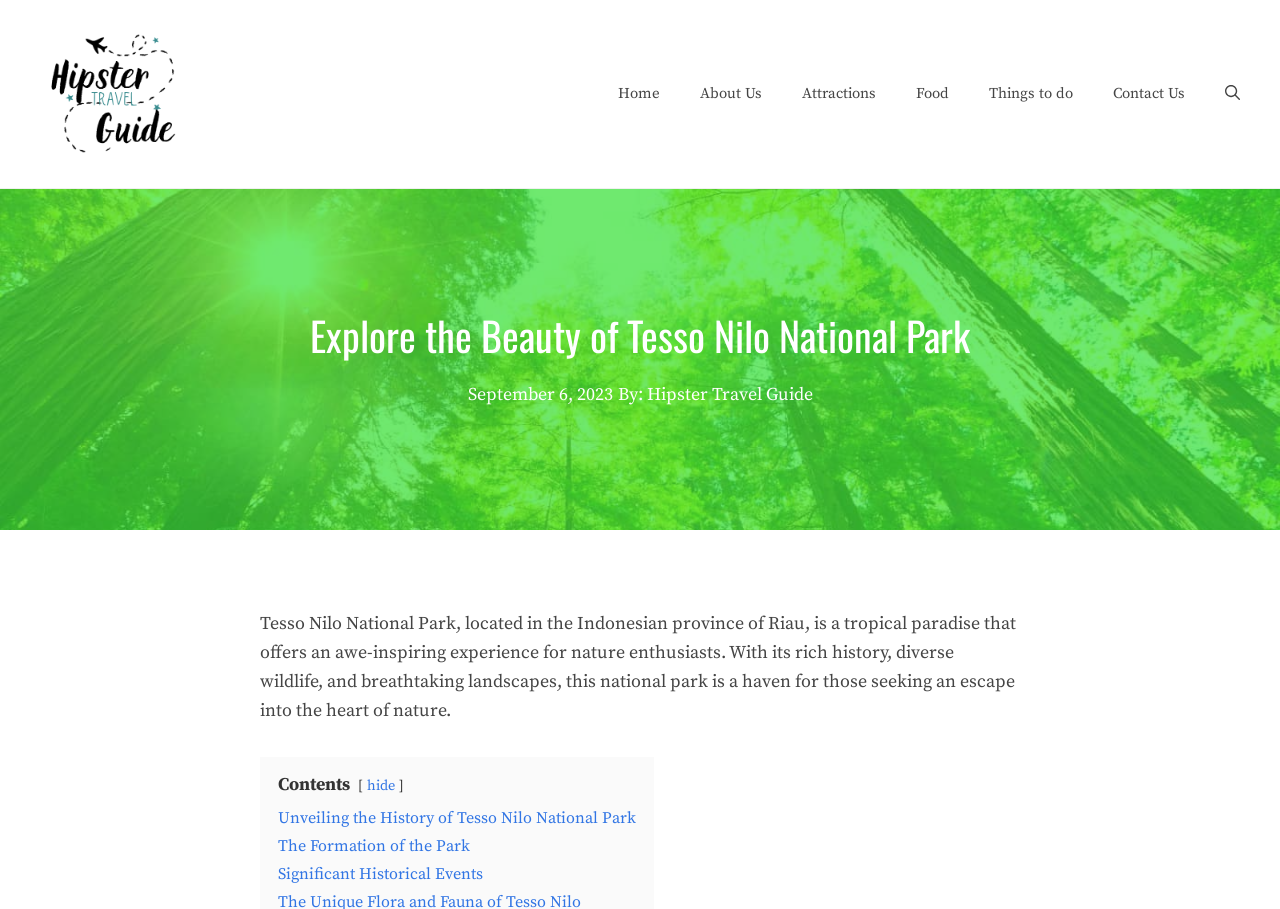Determine the bounding box coordinates for the area that needs to be clicked to fulfill this task: "Open search". The coordinates must be given as four float numbers between 0 and 1, i.e., [left, top, right, bottom].

[0.941, 0.087, 0.984, 0.12]